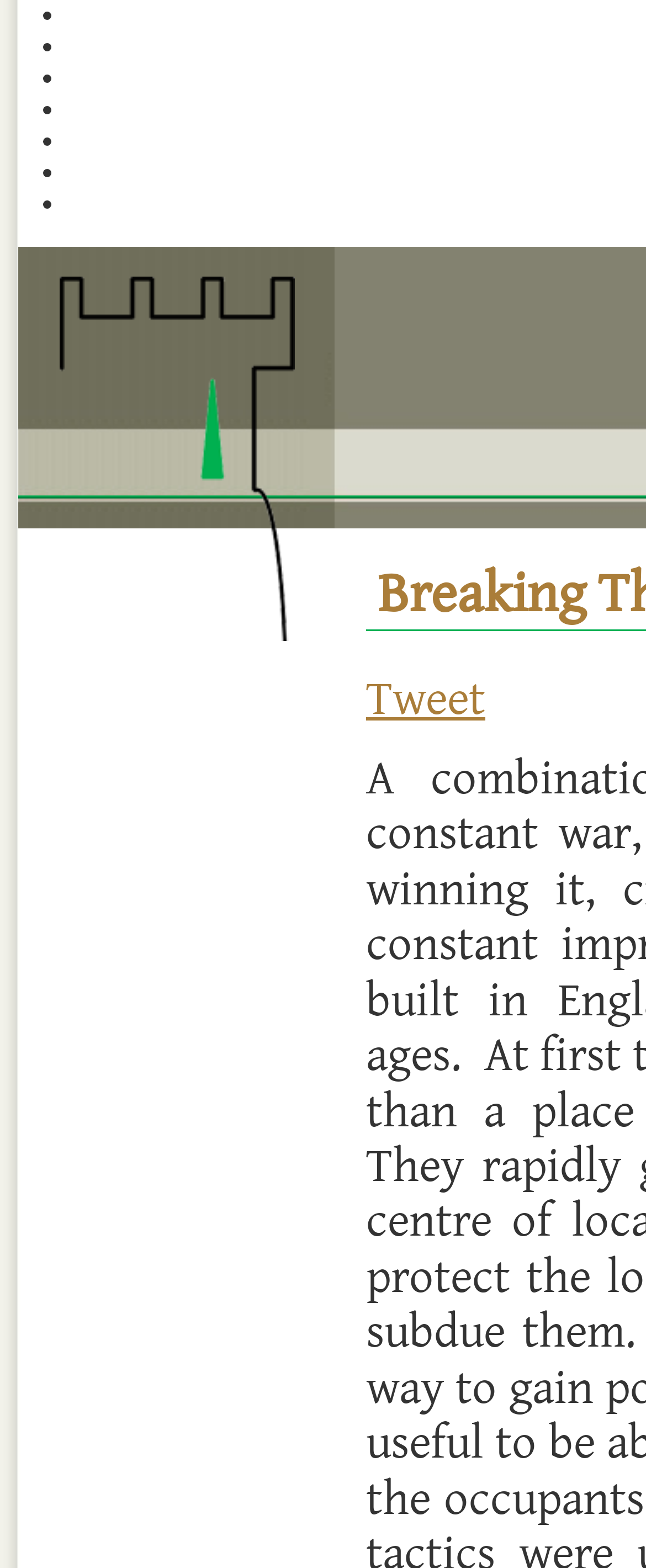Respond to the question below with a concise word or phrase:
What is the purpose of the root element?

Page title